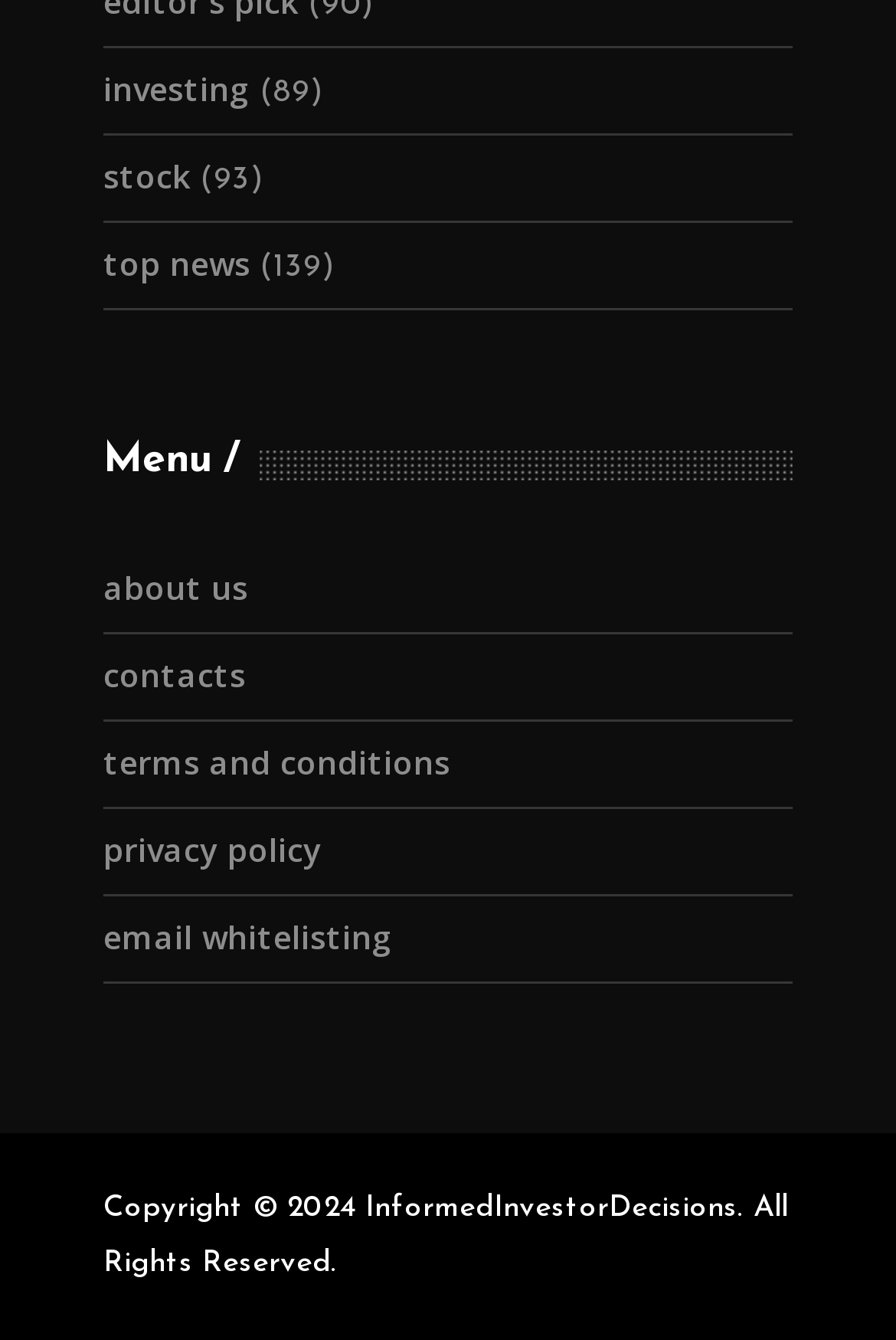Please answer the following question using a single word or phrase: 
How many links are there in the menu?

6